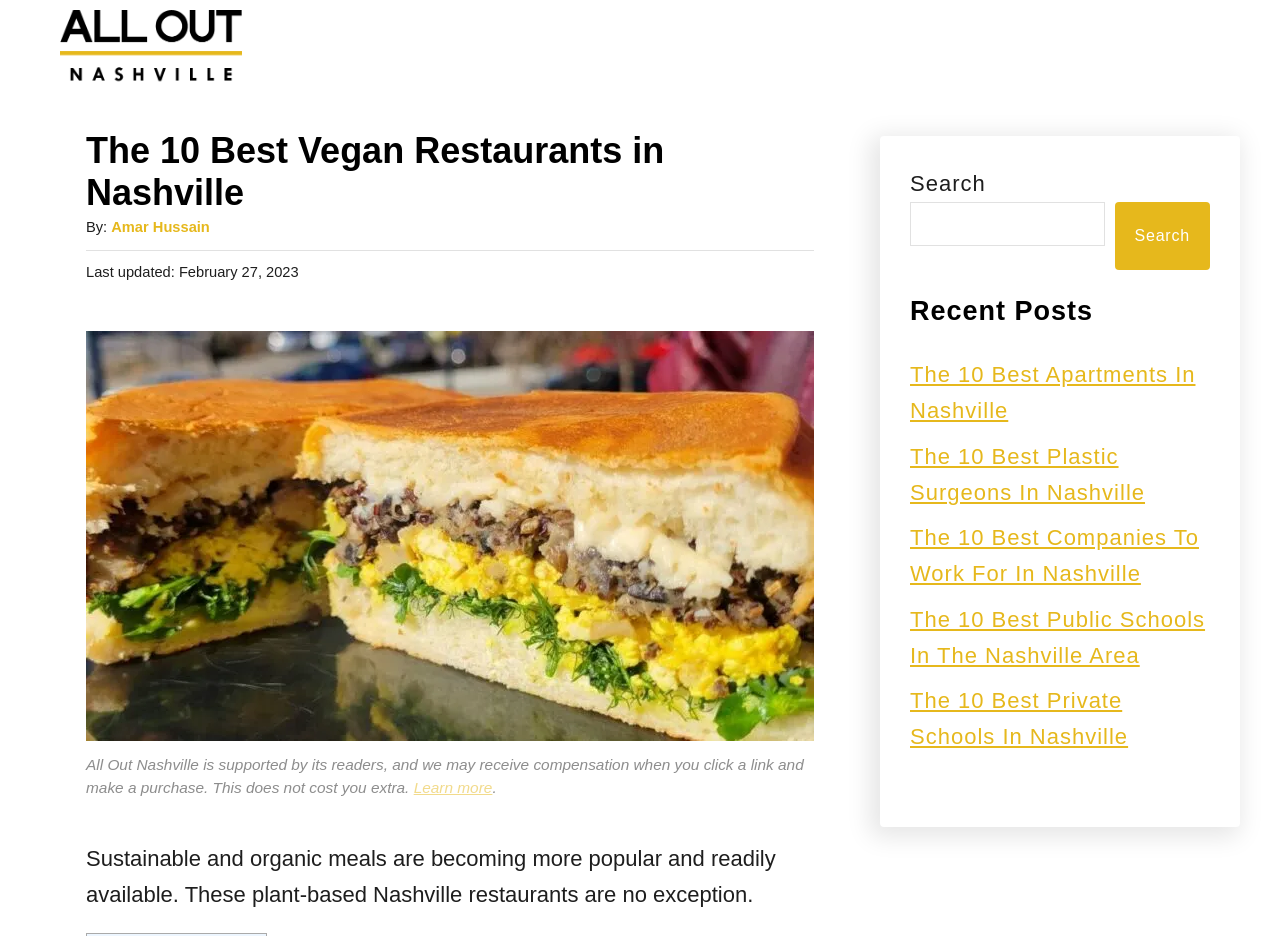Given the element description title="All Out Nashville", identify the bounding box coordinates for the UI element on the webpage screenshot. The format should be (top-left x, top-left y, bottom-right x, bottom-right y), with values between 0 and 1.

[0.047, 0.069, 0.189, 0.096]